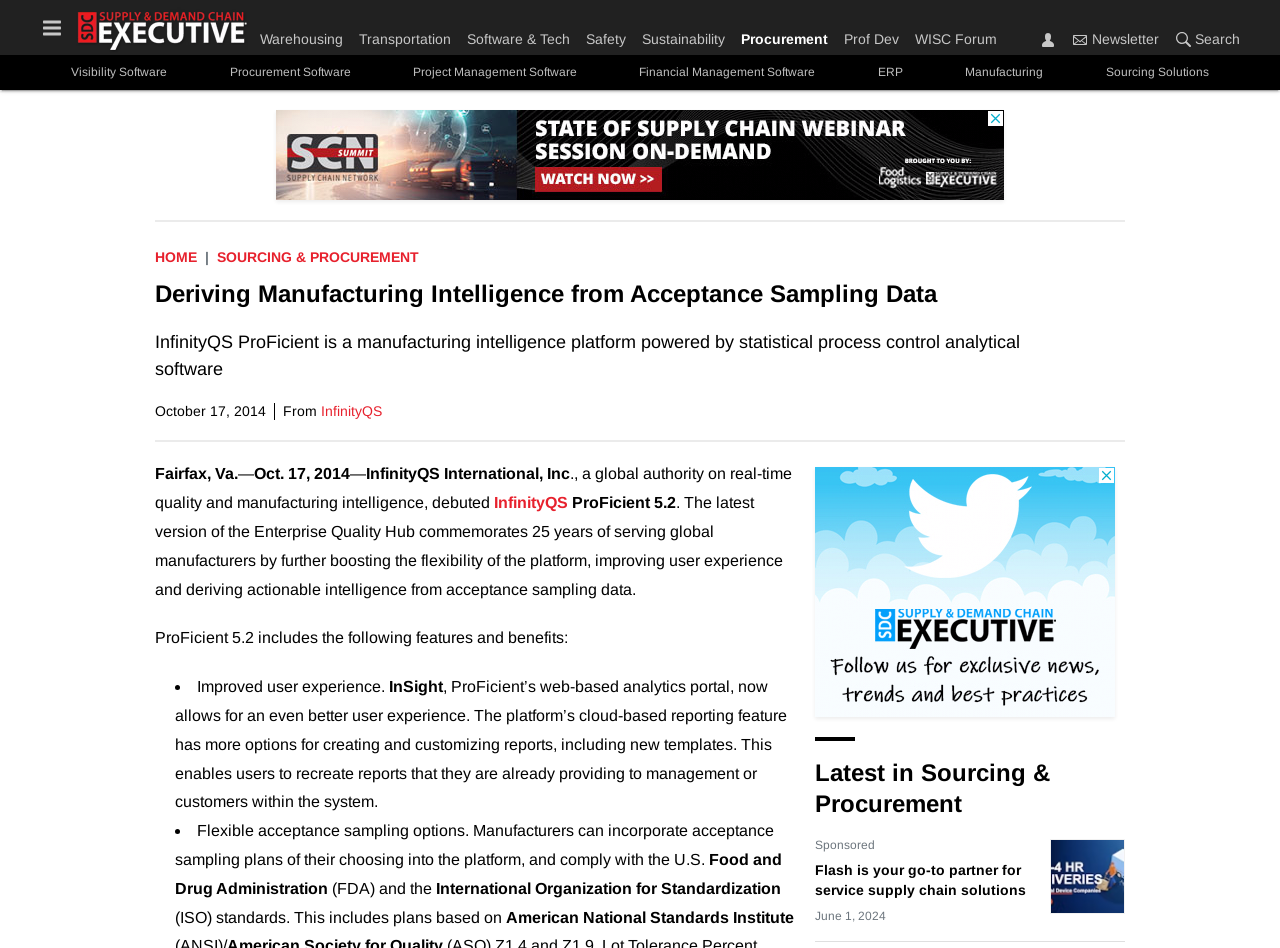Give a one-word or short phrase answer to the question: 
How many links are there in the navigation breadcrumb?

2